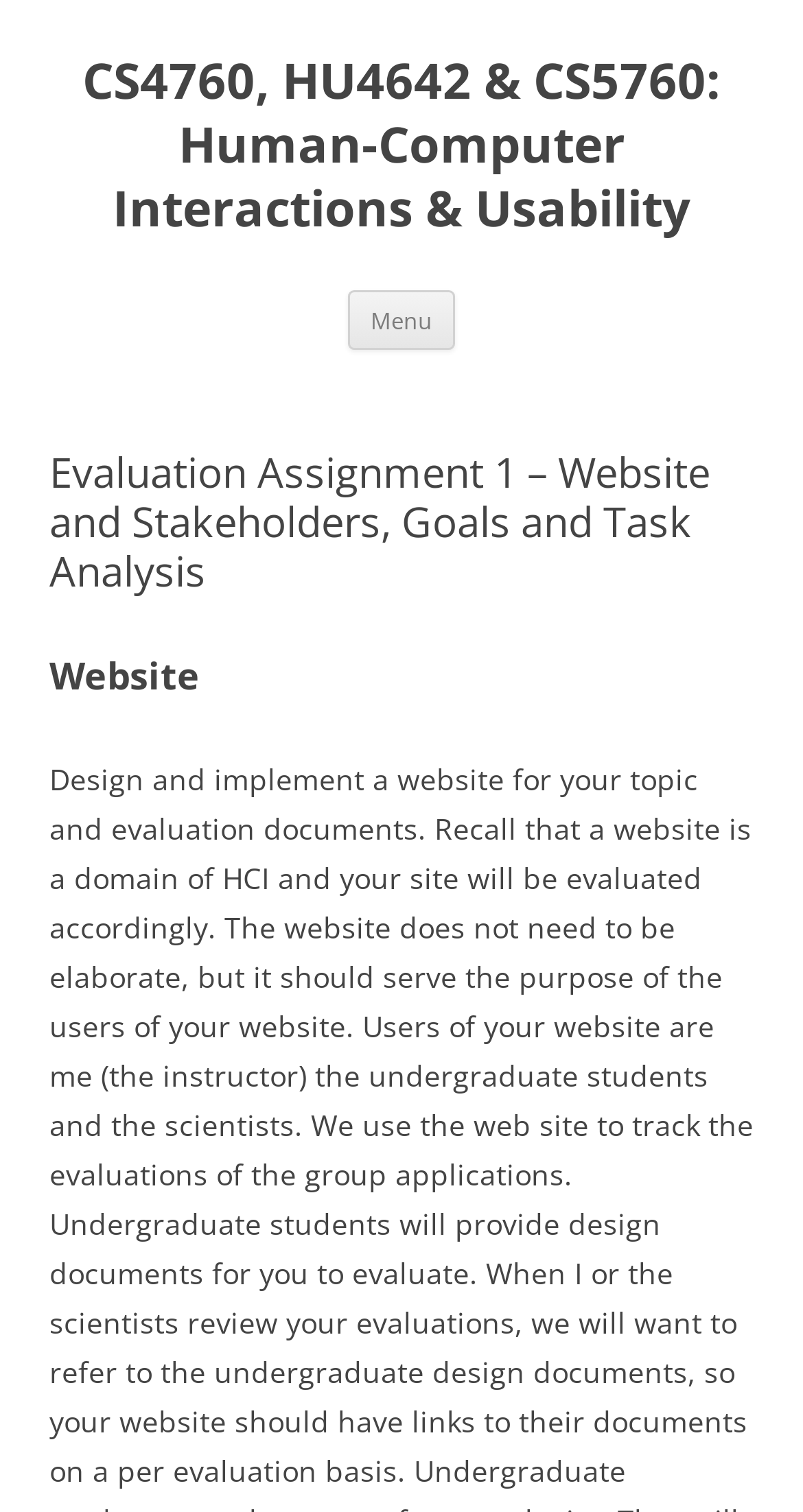What is the title or heading displayed on the webpage?

CS4760, HU4642 & CS5760: Human-Computer Interactions & Usability